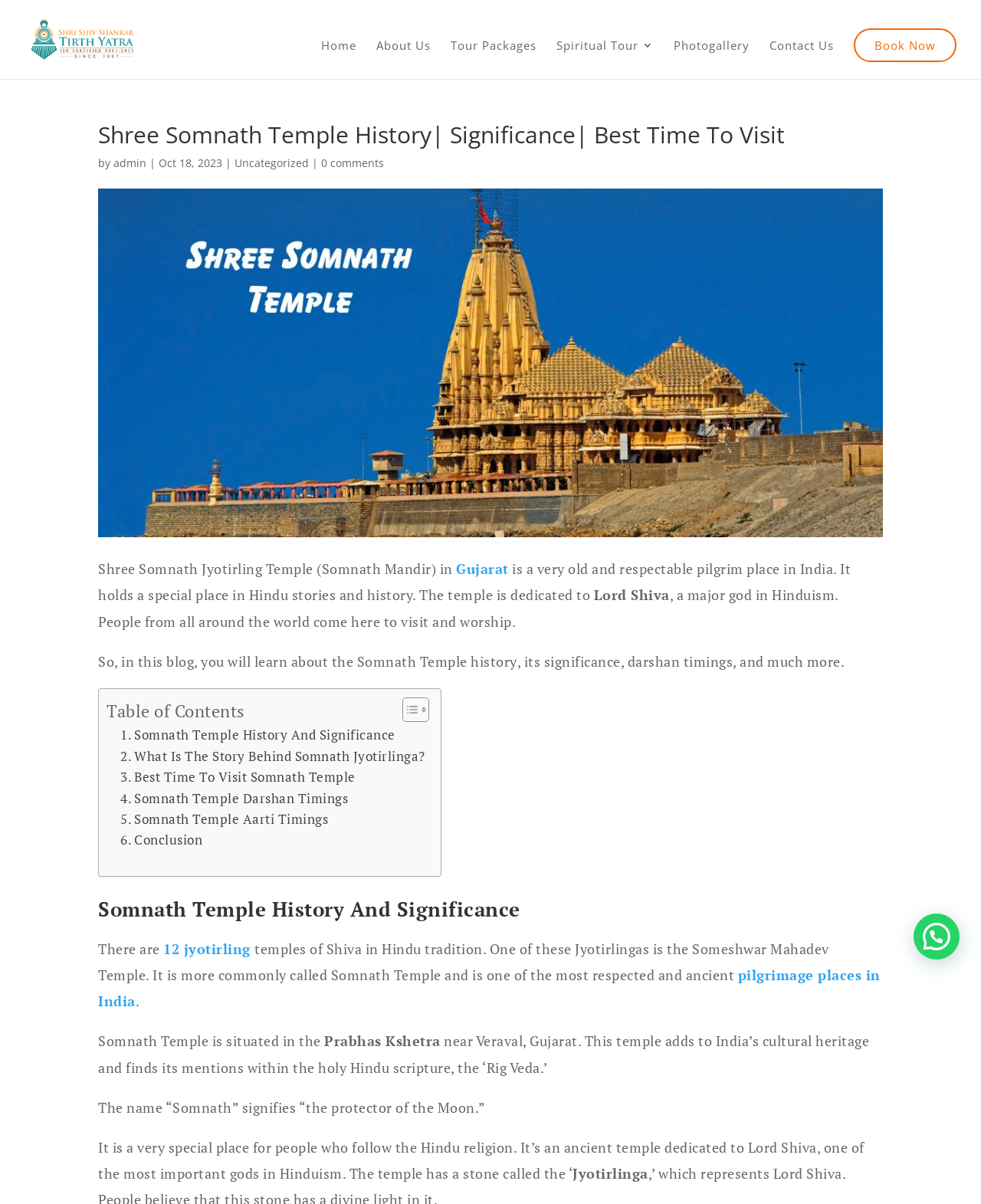Identify the main heading from the webpage and provide its text content.

Shree Somnath Temple History| Significance| Best Time To Visit 